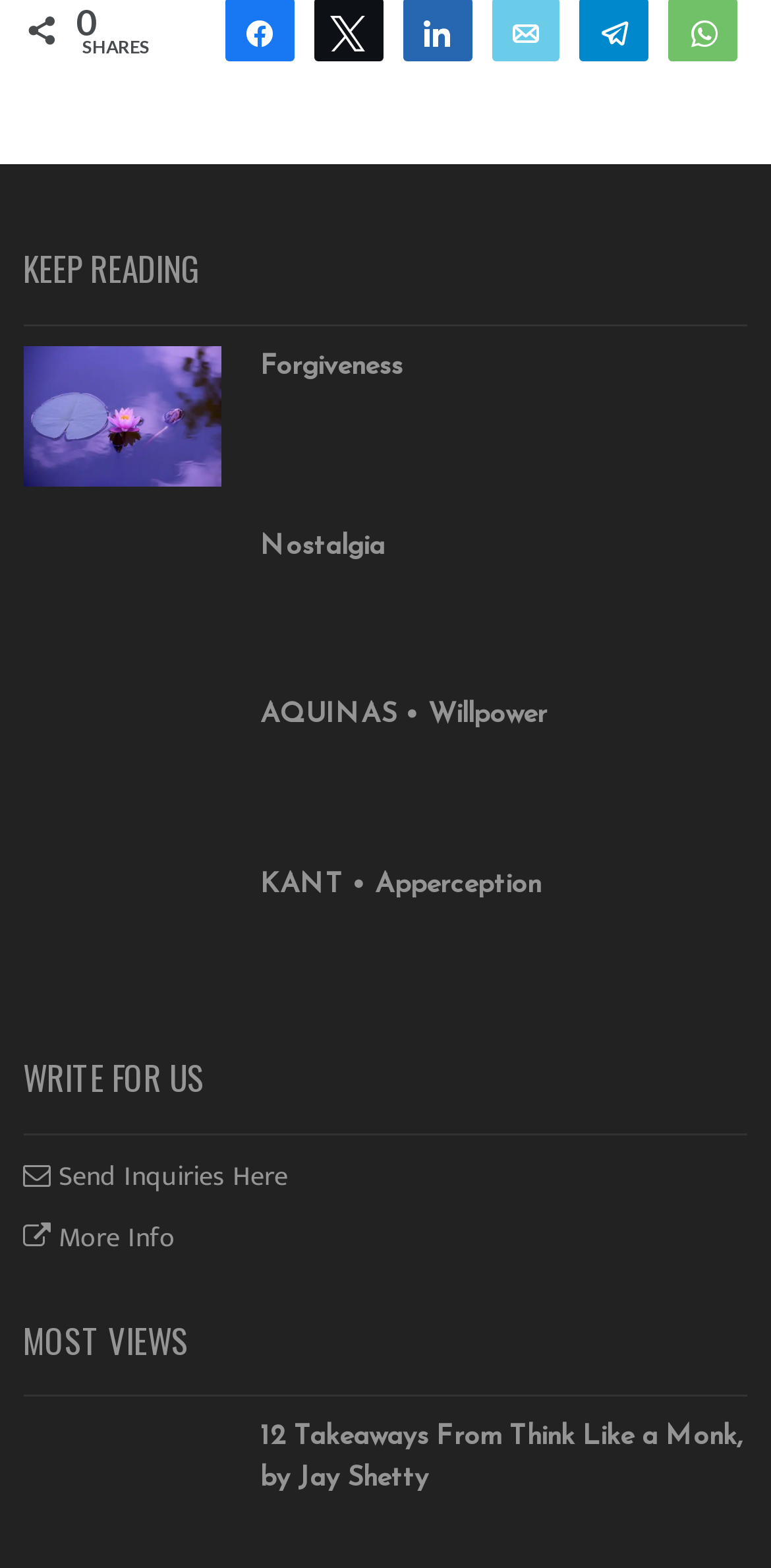Please answer the following question using a single word or phrase: 
What is the topic of the first article under 'KEEP READING'?

Forgiveness